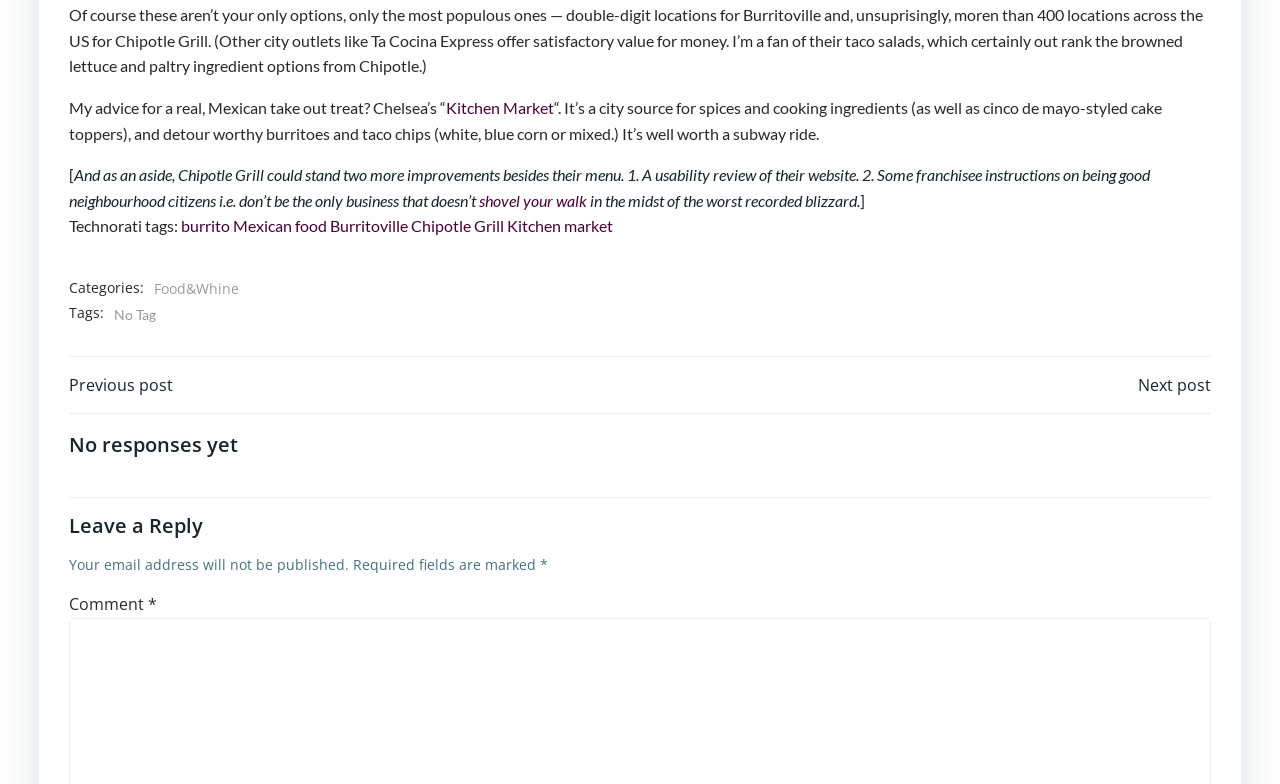Please identify the coordinates of the bounding box for the clickable region that will accomplish this instruction: "Click the link to Kitchen Market".

[0.348, 0.125, 0.433, 0.149]